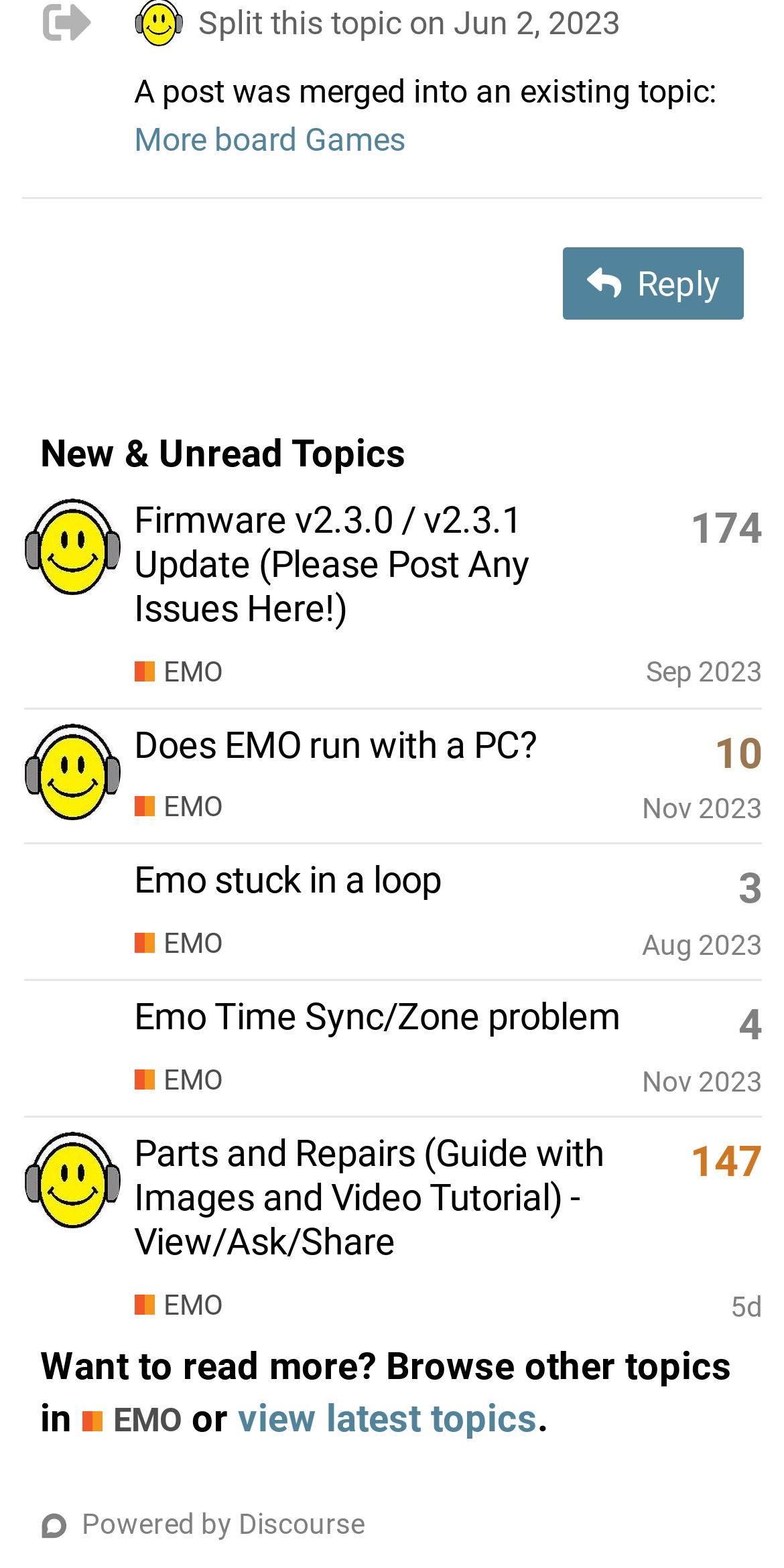Provide the bounding box coordinates of the UI element this sentence describes: "Emo stuck in a loop".

[0.171, 0.548, 0.563, 0.575]